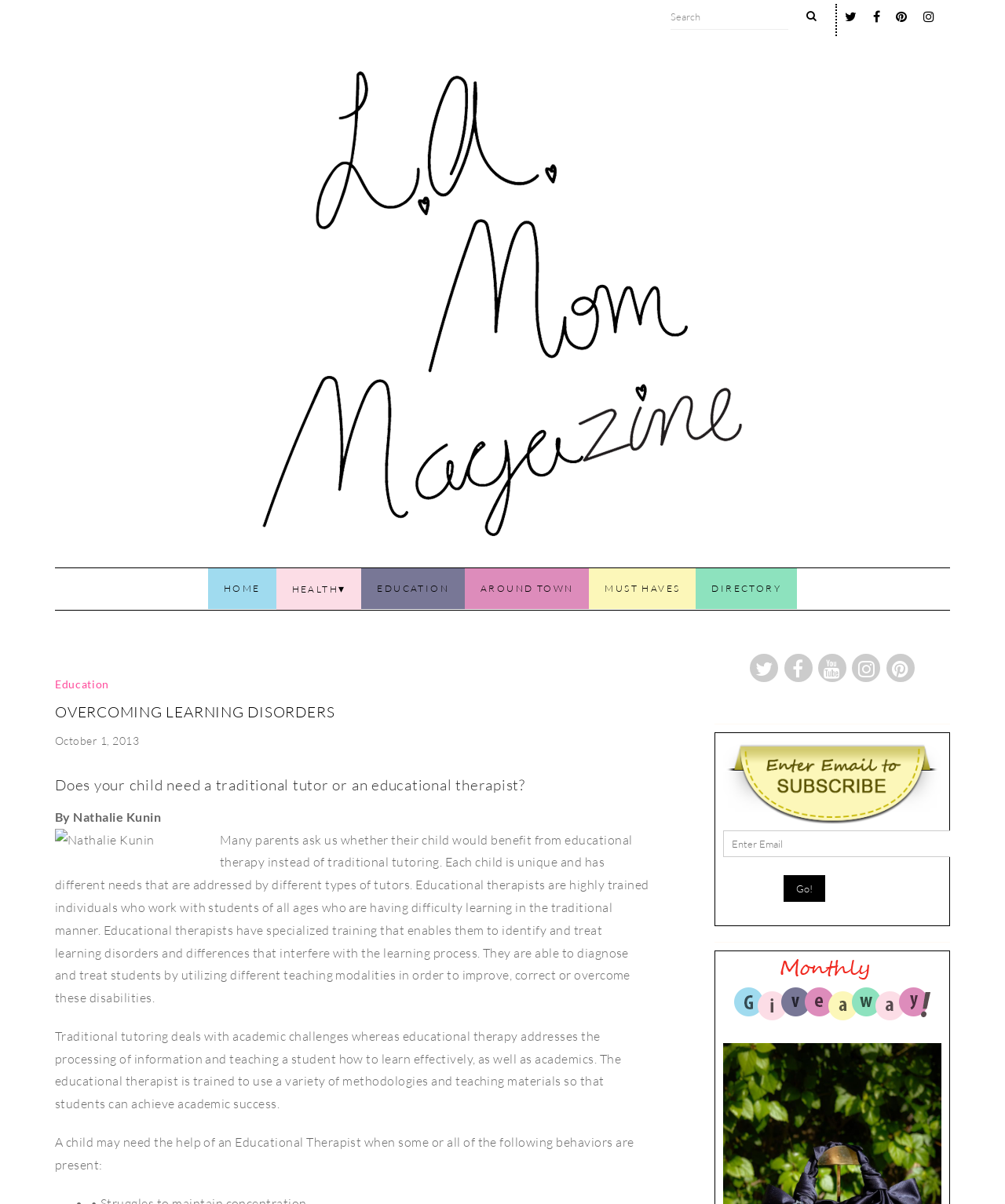Please identify the bounding box coordinates of the area I need to click to accomplish the following instruction: "Fill out the contact form".

[0.72, 0.69, 0.937, 0.749]